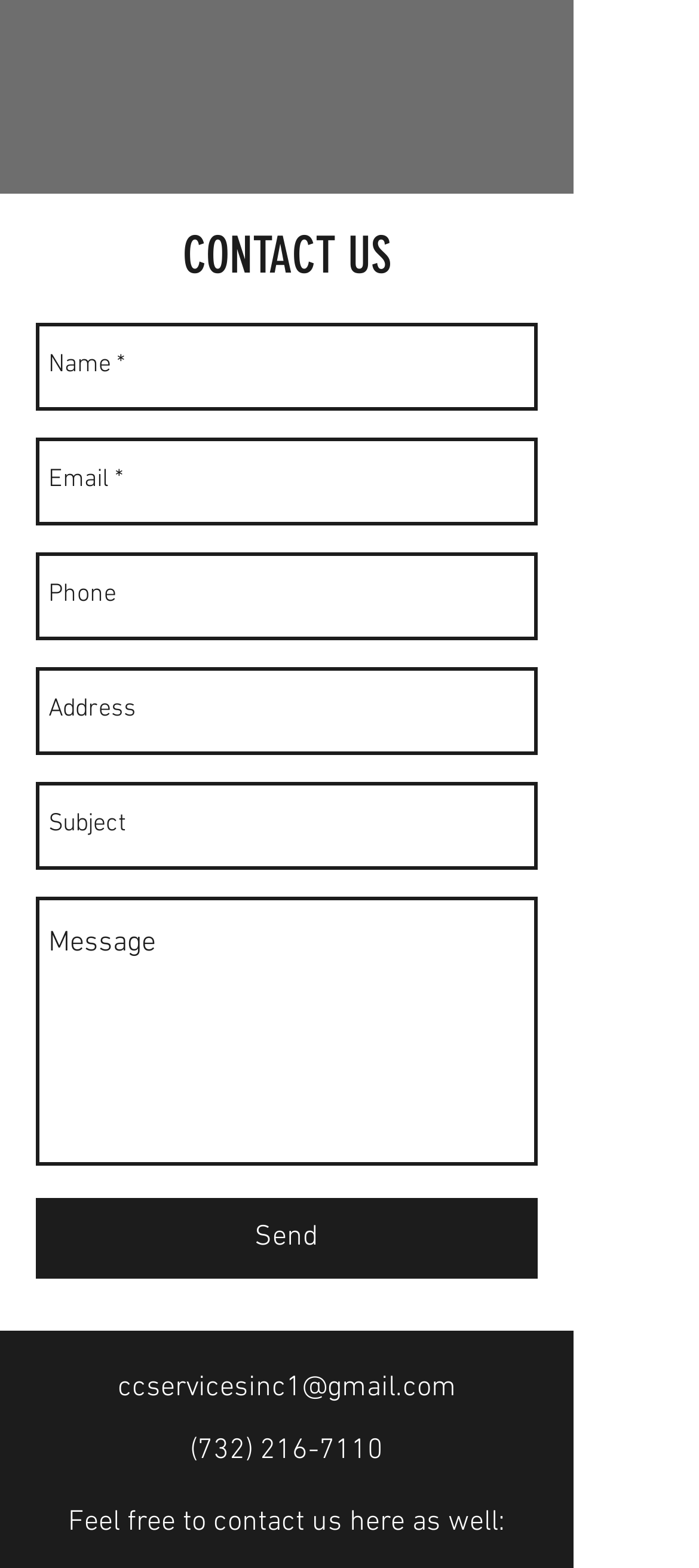Locate the bounding box coordinates of the region to be clicked to comply with the following instruction: "Input telephone number". The coordinates must be four float numbers between 0 and 1, in the form [left, top, right, bottom].

None